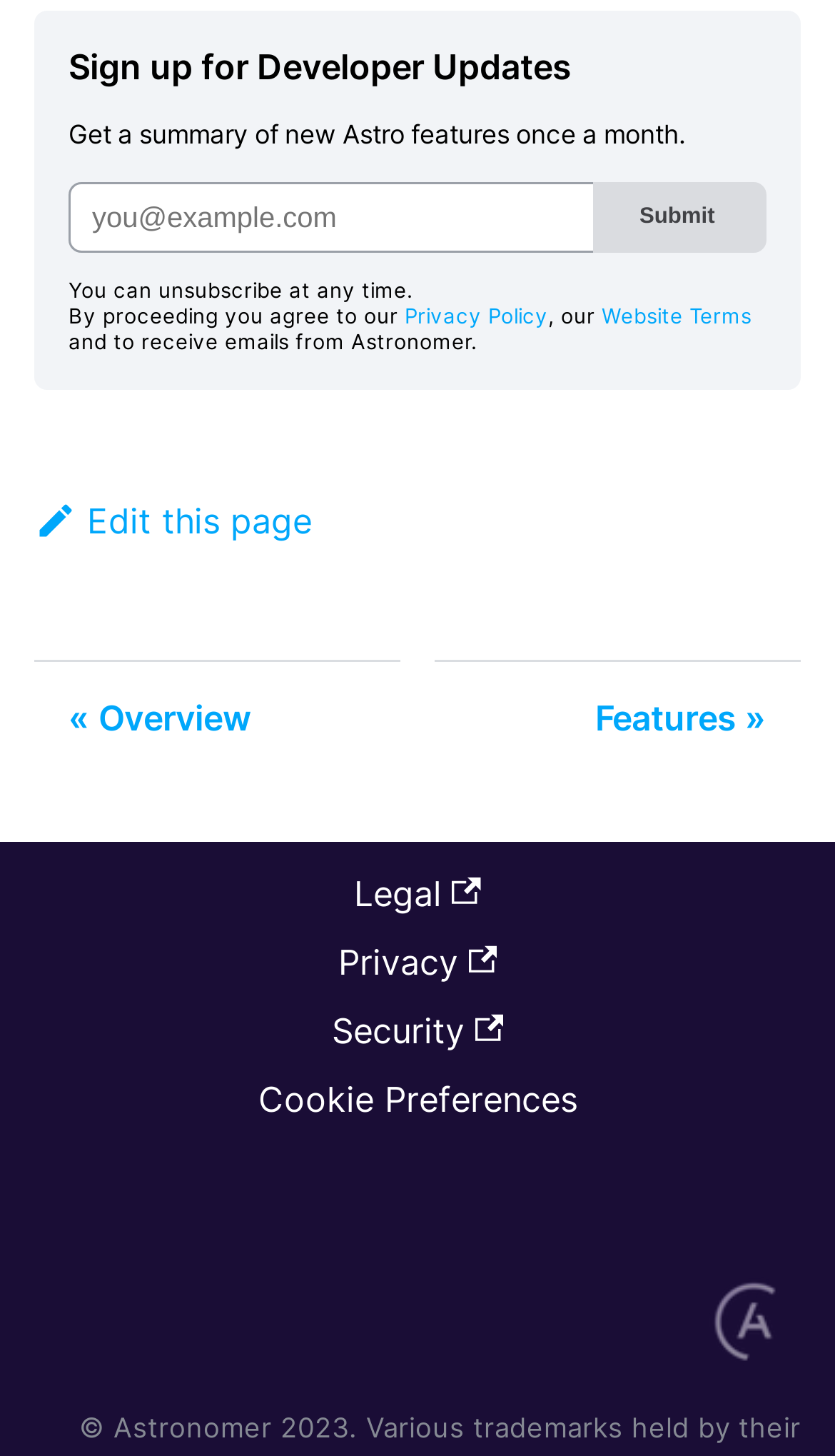Identify the bounding box coordinates of the clickable region necessary to fulfill the following instruction: "Enter email address". The bounding box coordinates should be four float numbers between 0 and 1, i.e., [left, top, right, bottom].

[0.082, 0.125, 0.709, 0.174]